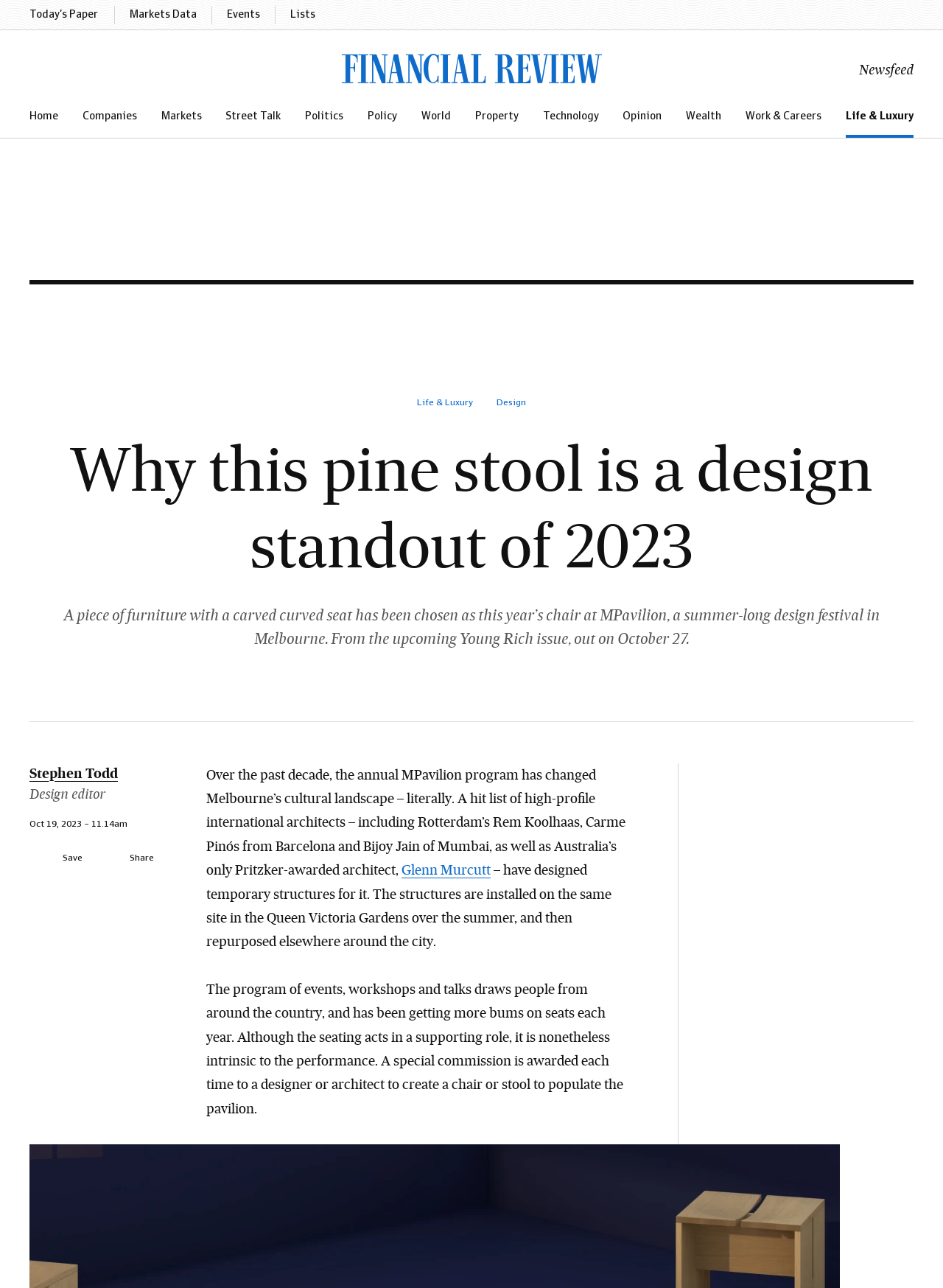Locate the bounding box coordinates of the item that should be clicked to fulfill the instruction: "Read the article by 'Stephen Todd'".

[0.031, 0.594, 0.125, 0.608]